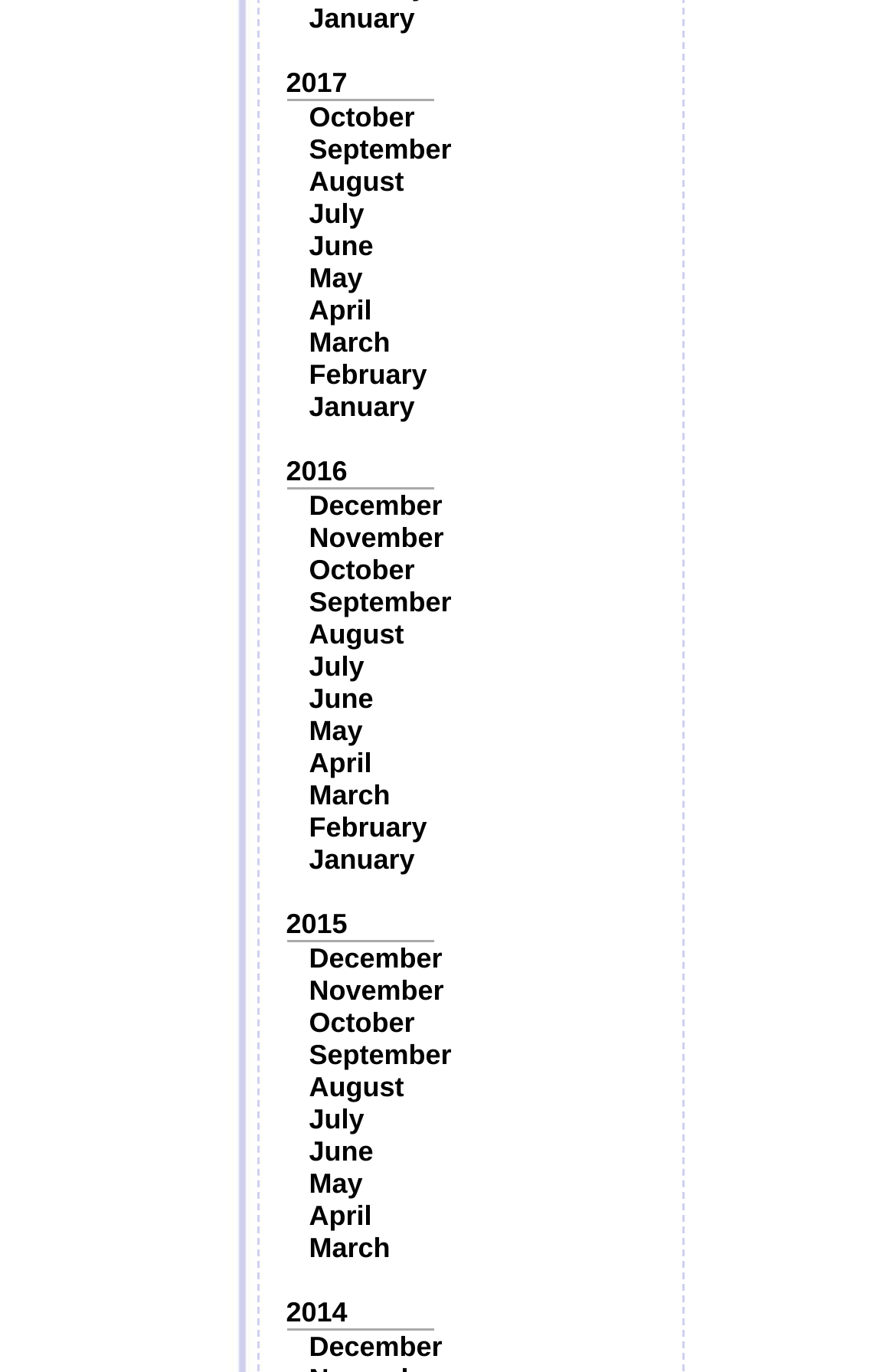Please locate the bounding box coordinates of the element's region that needs to be clicked to follow the instruction: "View December 2014". The bounding box coordinates should be provided as four float numbers between 0 and 1, i.e., [left, top, right, bottom].

[0.345, 0.97, 0.494, 0.993]